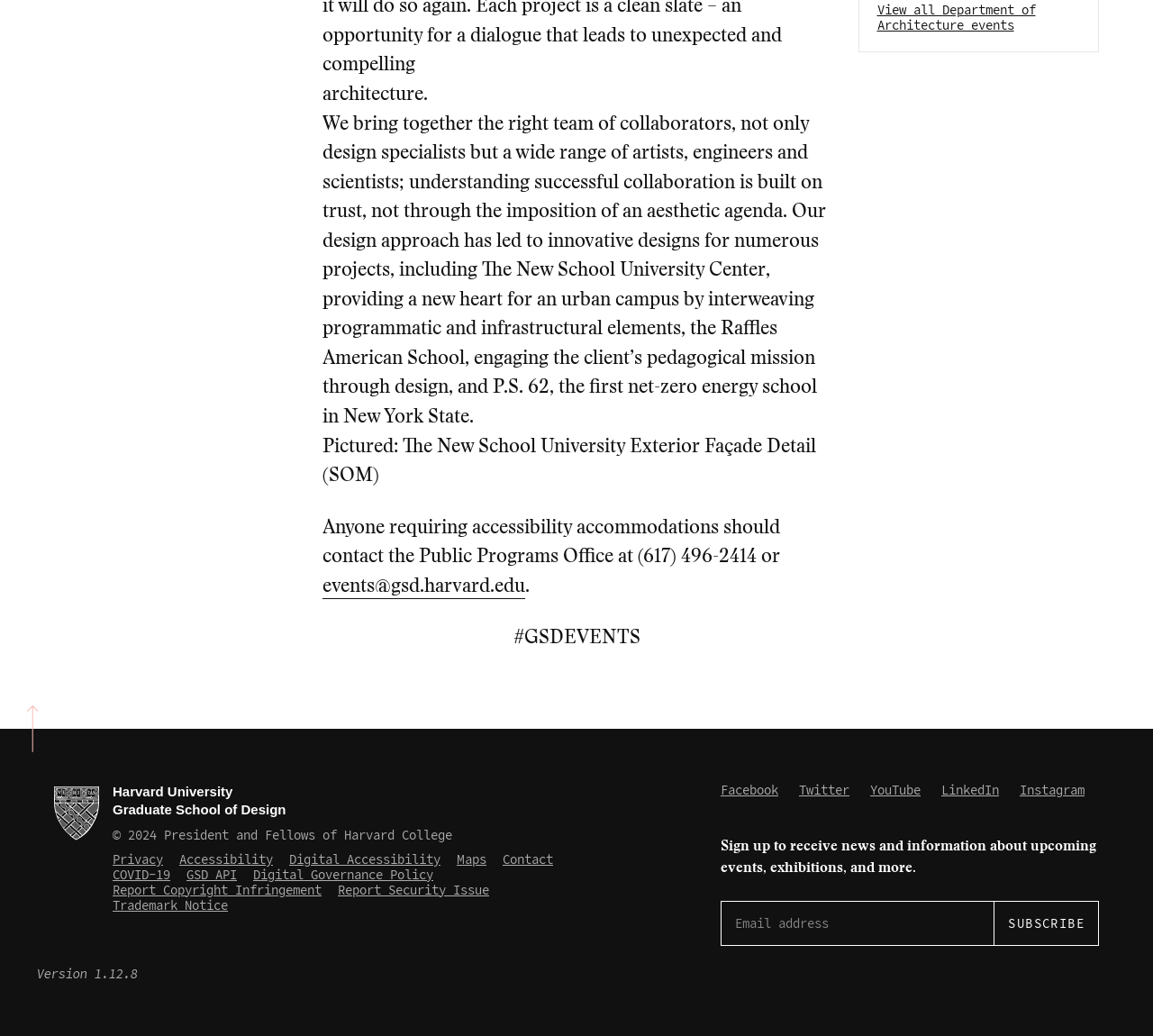Determine the bounding box for the UI element described here: "events@gsd.harvard.edu".

[0.279, 0.552, 0.455, 0.577]